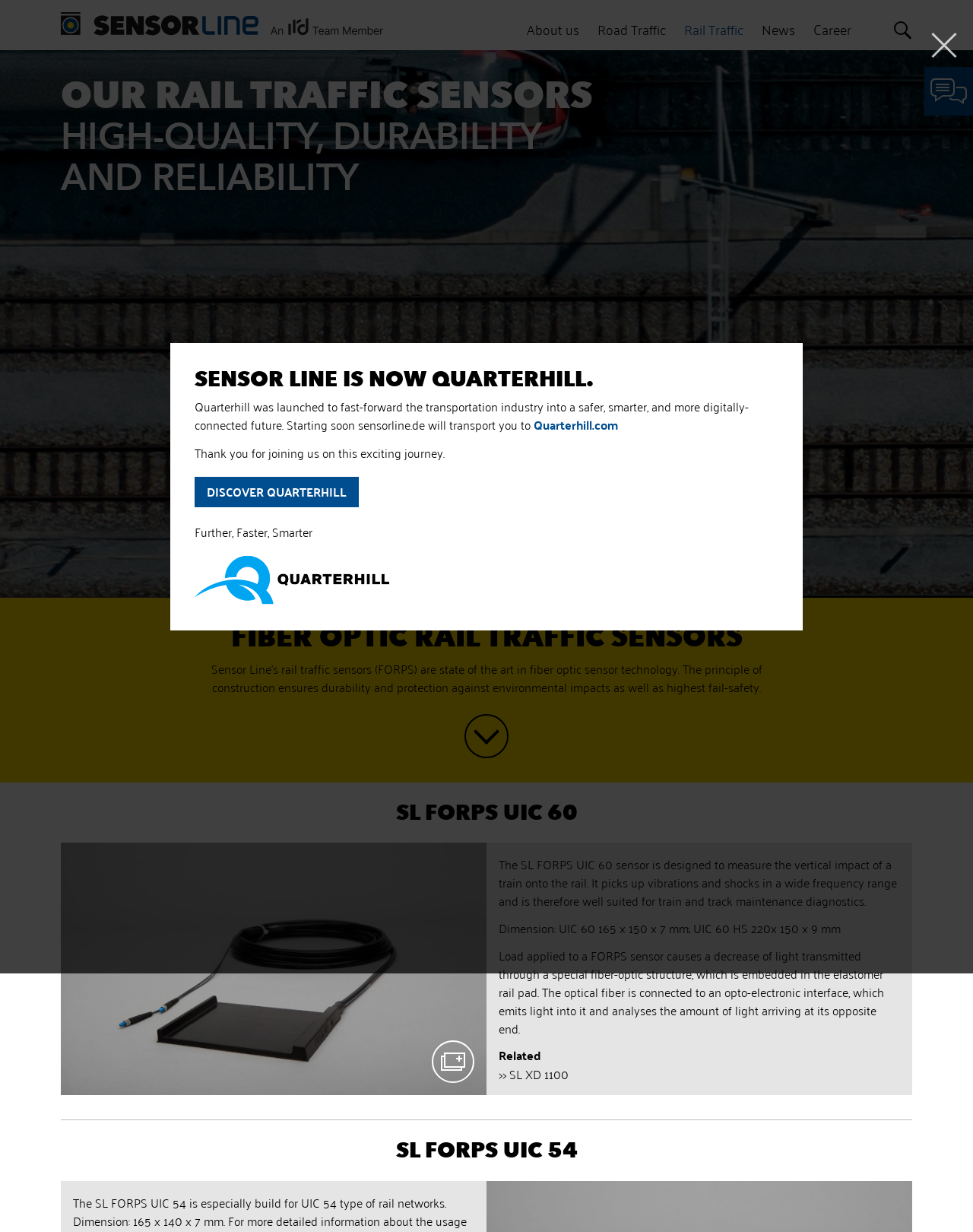Answer the following in one word or a short phrase: 
What is the dimension of the UIC 60 HS sensor?

220x 150 x 9 mm